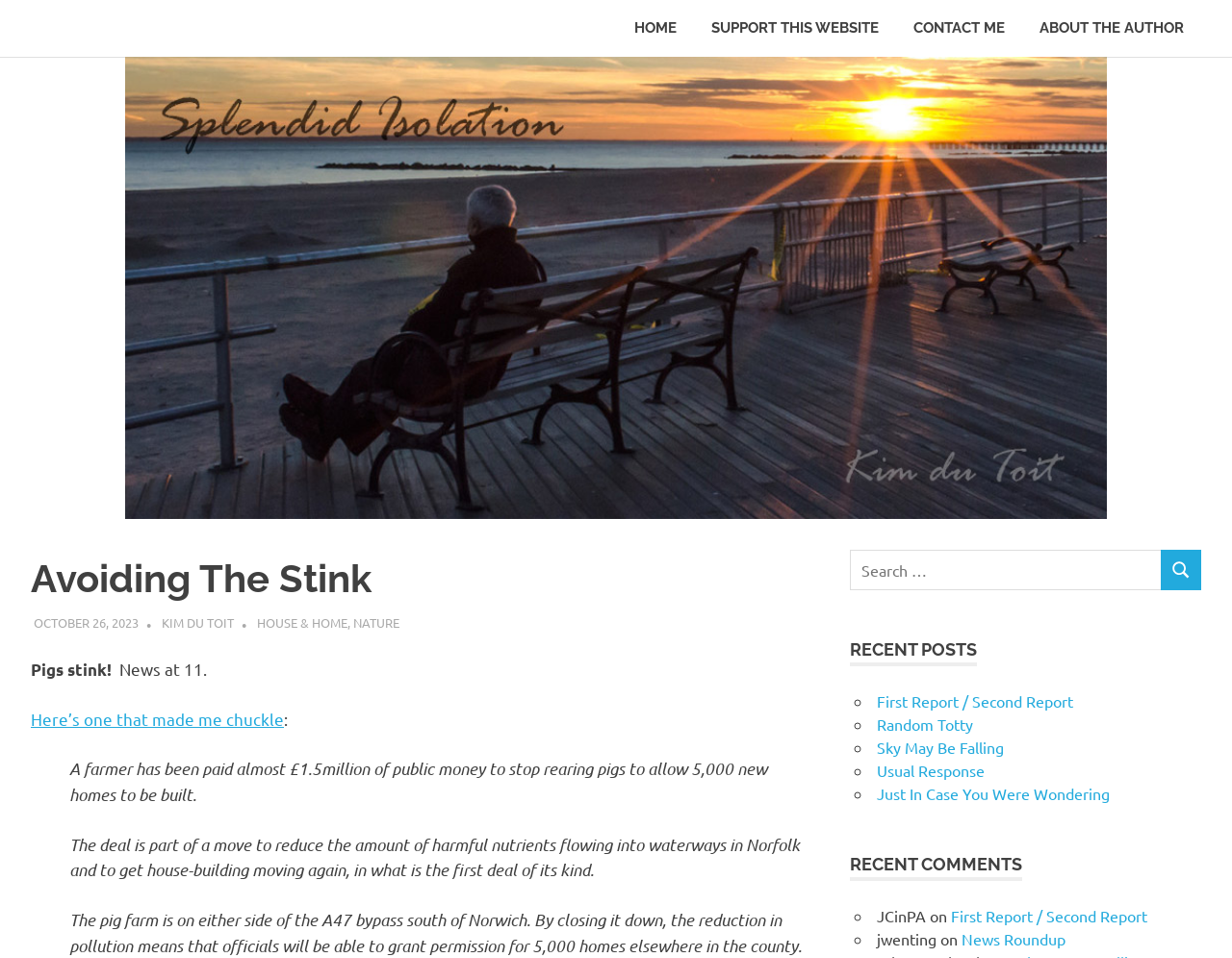What is the category of the article?
Using the visual information, answer the question in a single word or phrase.

HOUSE & HOME, NATURE